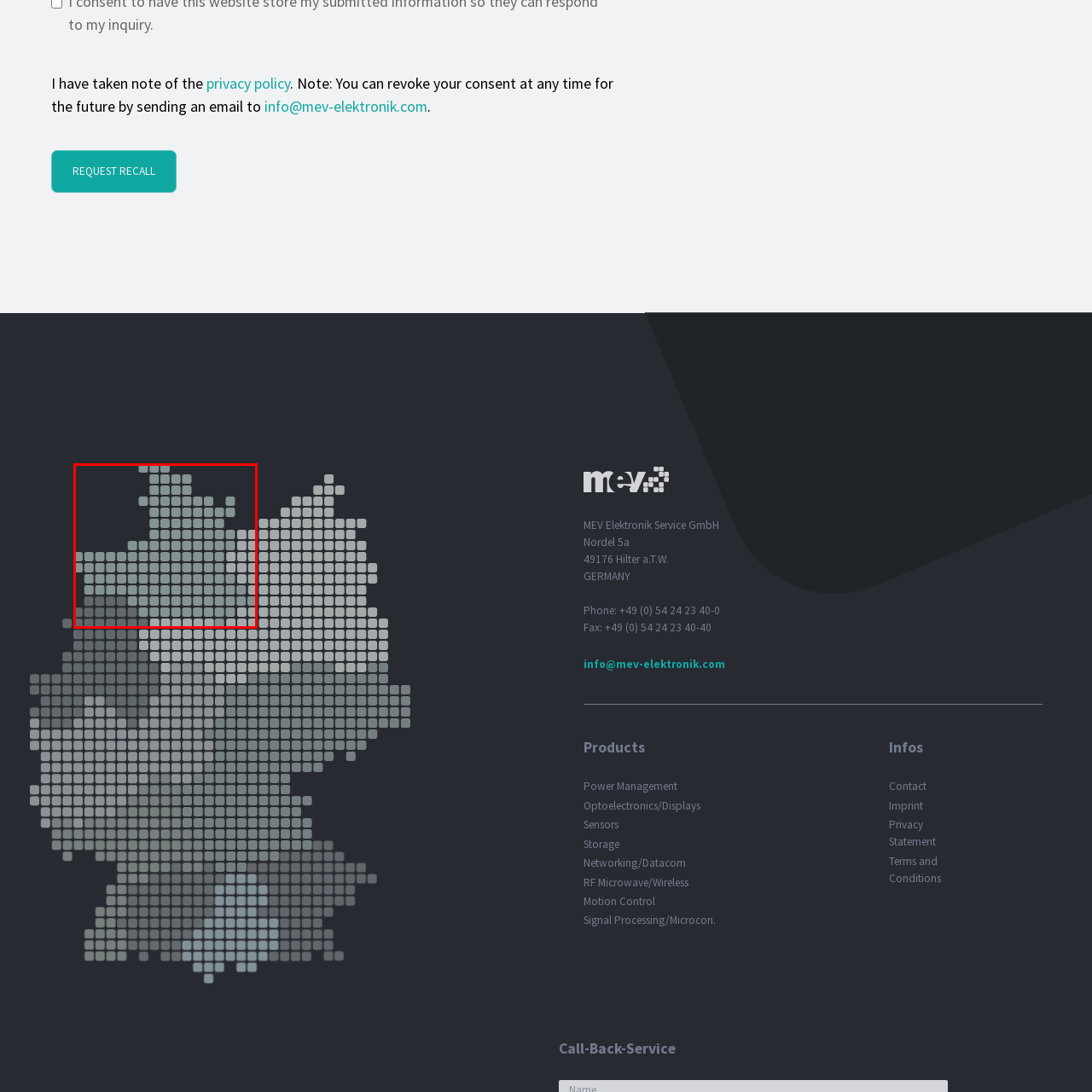Please look at the image within the red bounding box and provide a detailed answer to the following question based on the visual information: What is the color of the backdrop?

The image has a dark backdrop, which provides a contrasting background for the colored squares to stand out, creating a visually appealing effect.